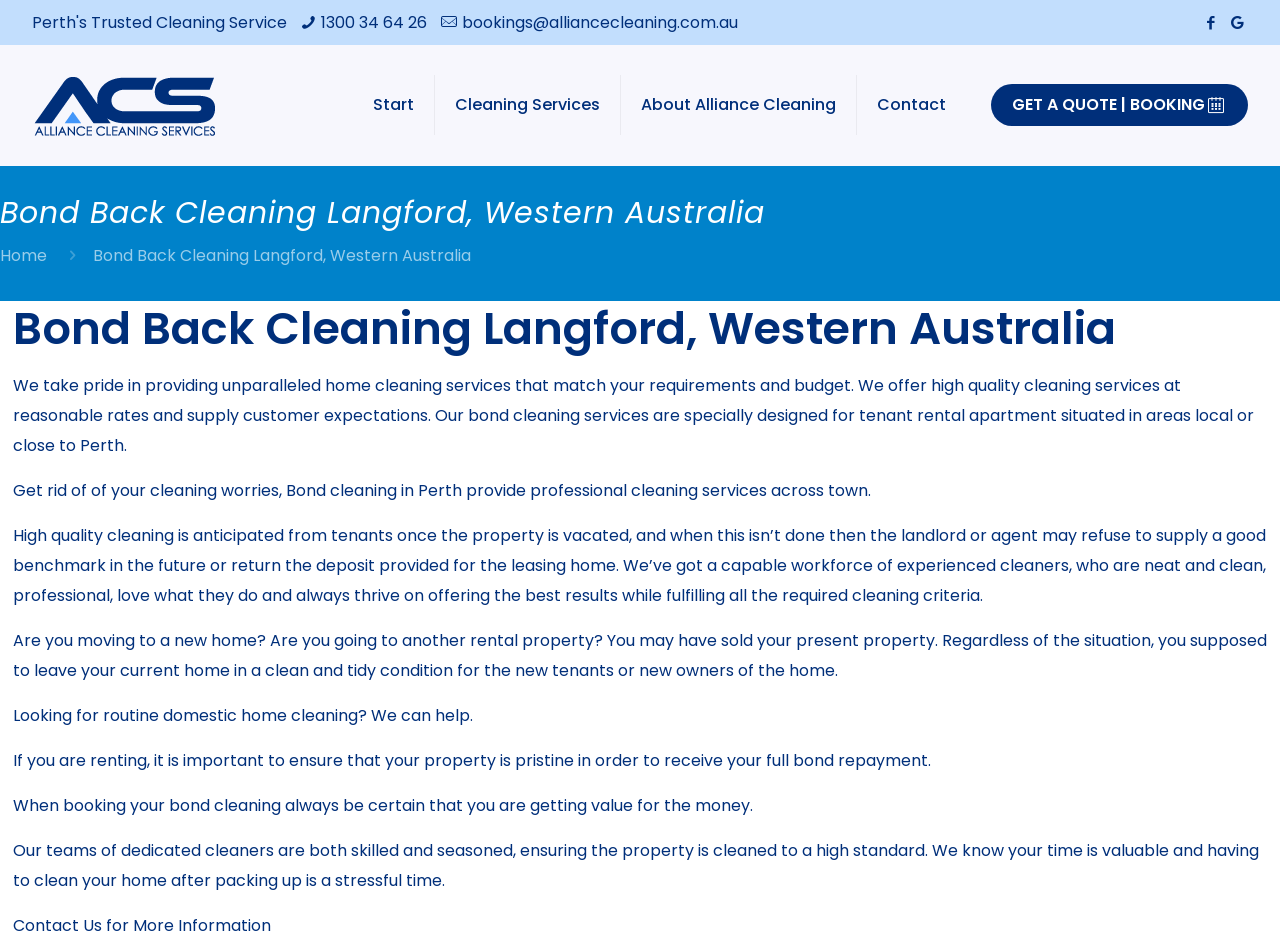Respond with a single word or phrase:
What is the purpose of the bond cleaning service?

To get full bond repayment